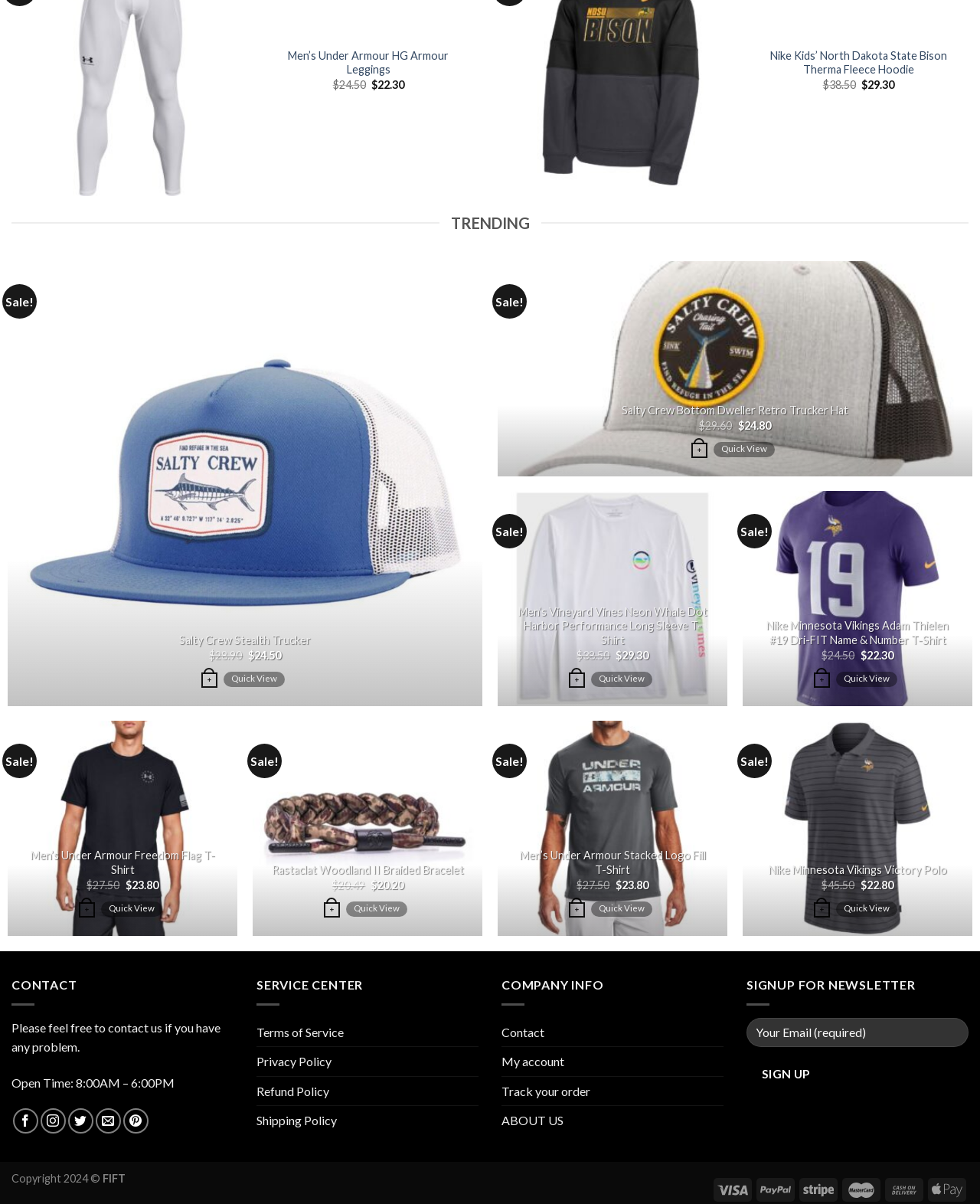Can you find the bounding box coordinates for the element to click on to achieve the instruction: "Quick view Men’s Under Armour Freedom Flag T-Shirt"?

[0.025, 0.705, 0.225, 0.729]